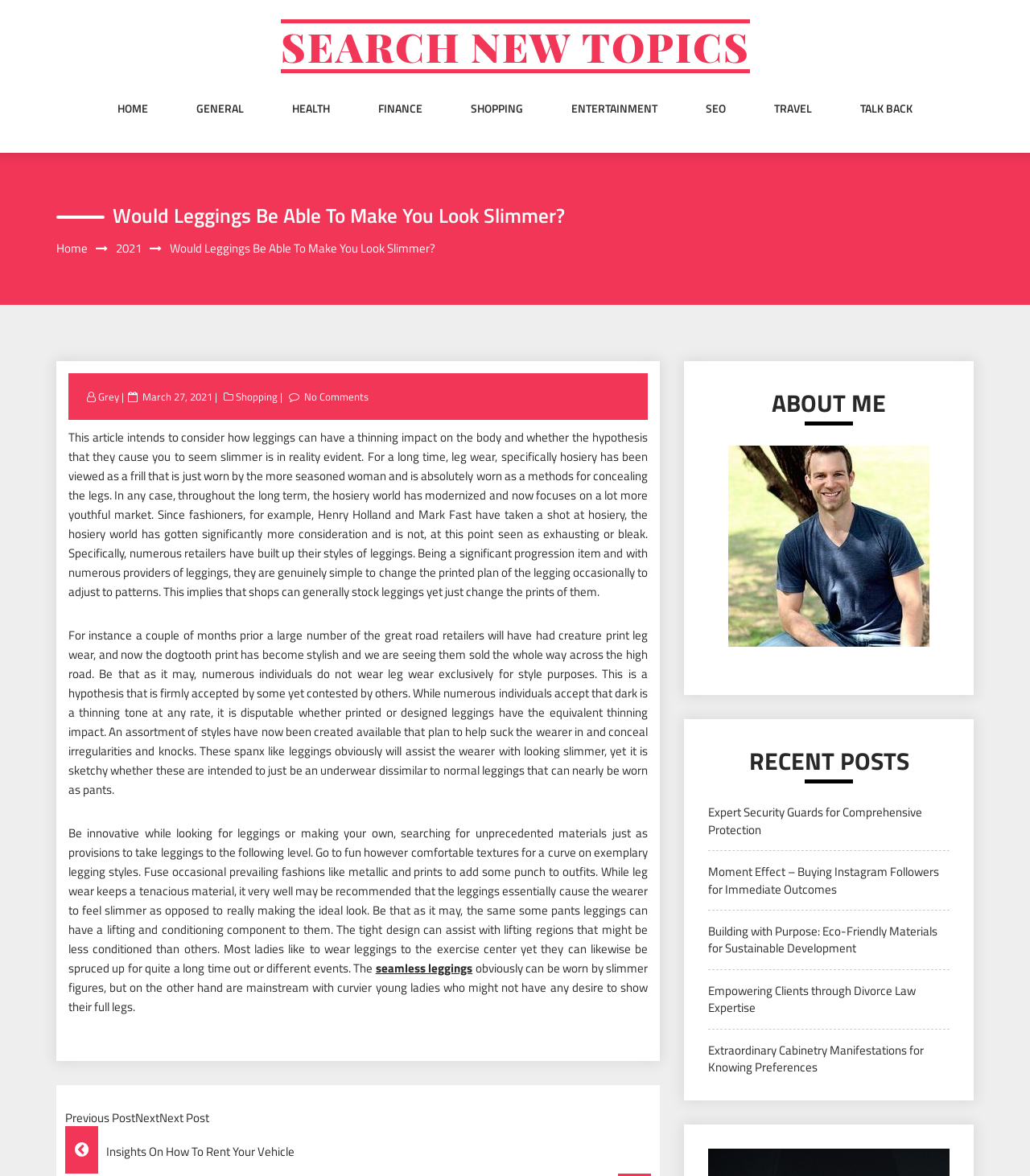Specify the bounding box coordinates of the element's region that should be clicked to achieve the following instruction: "Click on SEARCH NEW TOPICS". The bounding box coordinates consist of four float numbers between 0 and 1, in the format [left, top, right, bottom].

[0.055, 0.014, 0.945, 0.065]